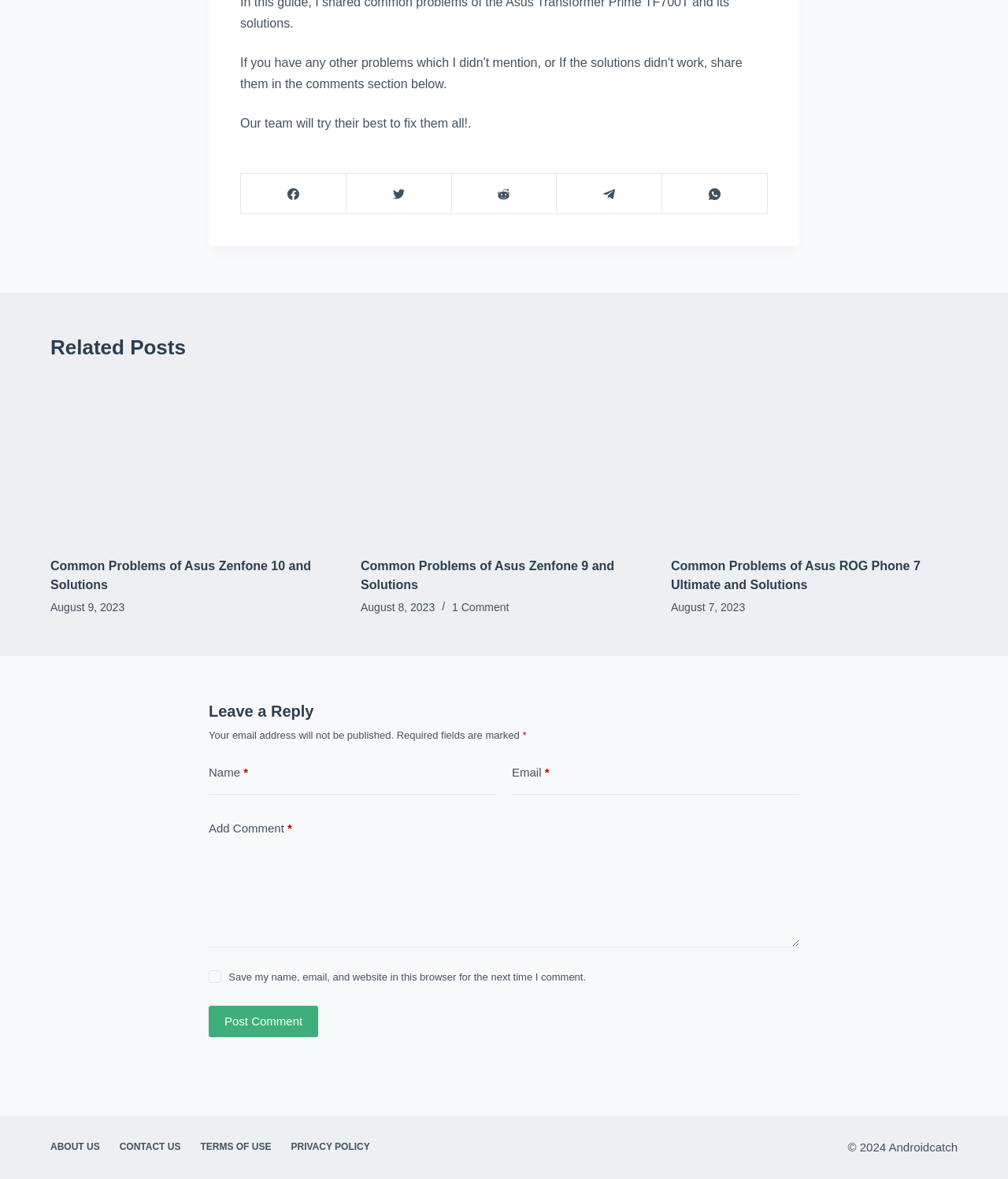Answer the question using only a single word or phrase: 
How many articles are listed on the webpage?

3